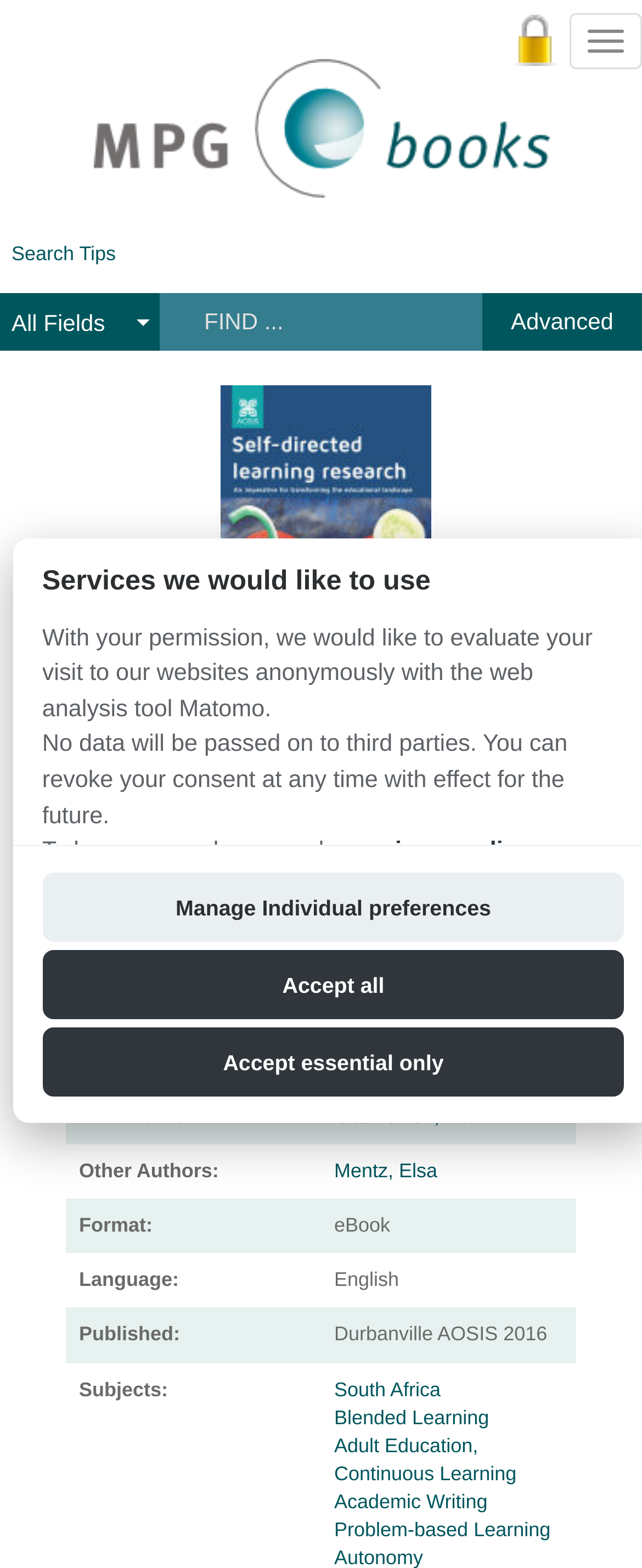Find the bounding box coordinates of the clickable area that will achieve the following instruction: "Read the full description of the book".

[0.103, 0.668, 0.309, 0.682]